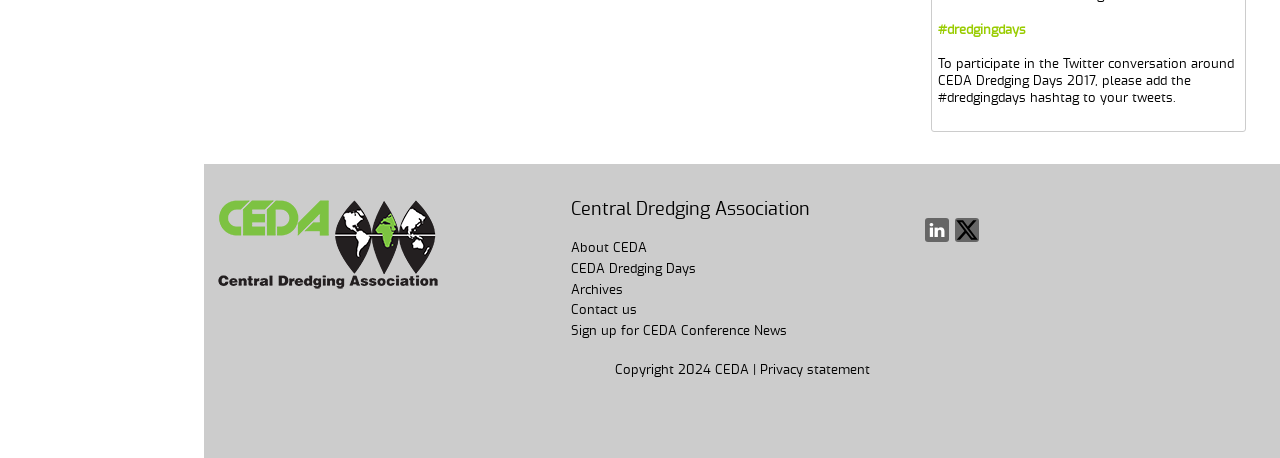Using the provided description About CEDA, find the bounding box coordinates for the UI element. Provide the coordinates in (top-left x, top-left y, bottom-right x, bottom-right y) format, ensuring all values are between 0 and 1.

[0.446, 0.528, 0.506, 0.557]